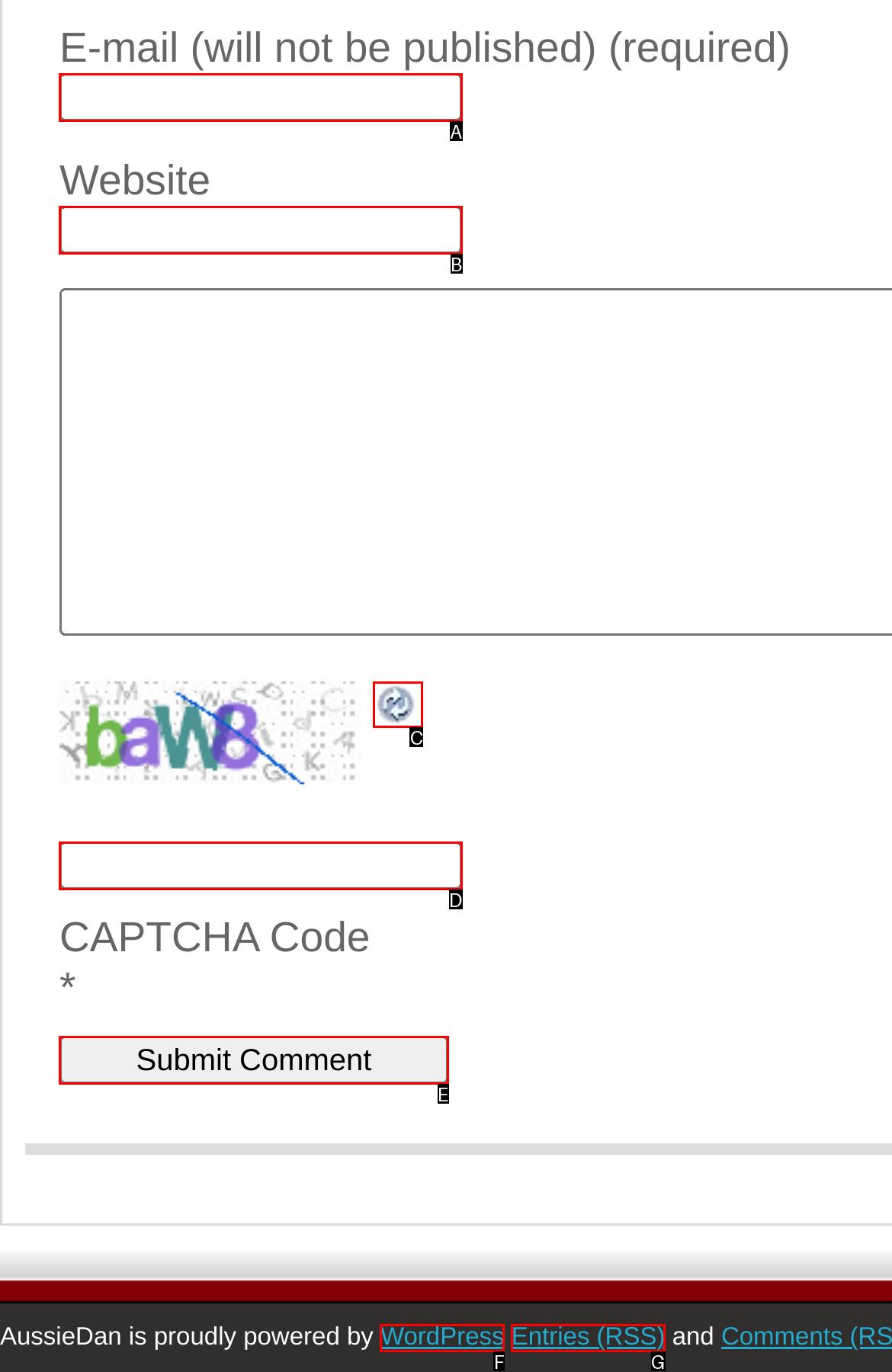Determine the HTML element that best matches this description: alt="Refresh" from the given choices. Respond with the corresponding letter.

C